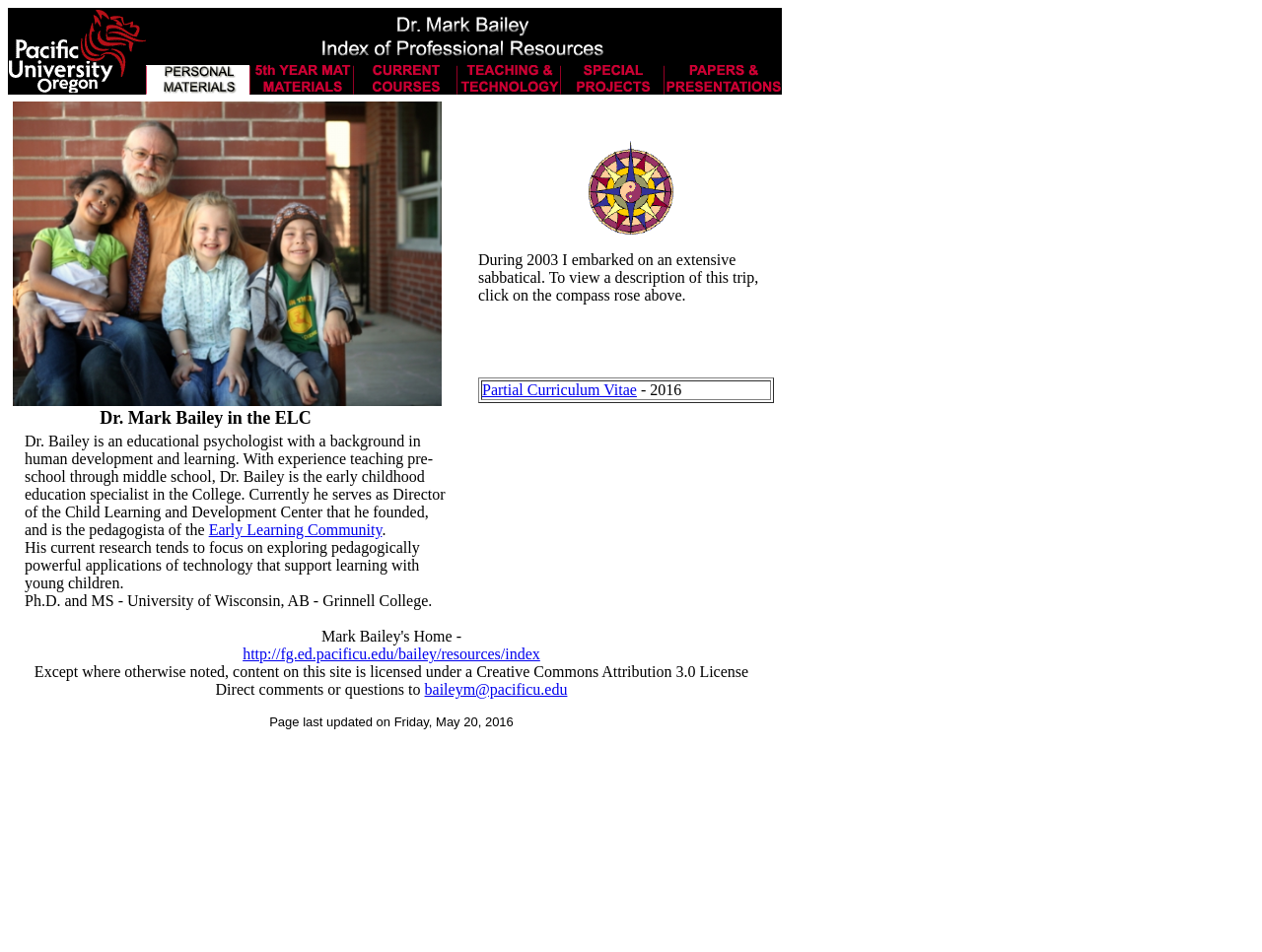Please answer the following query using a single word or phrase: 
When was the webpage last updated?

Friday, May 20, 2016